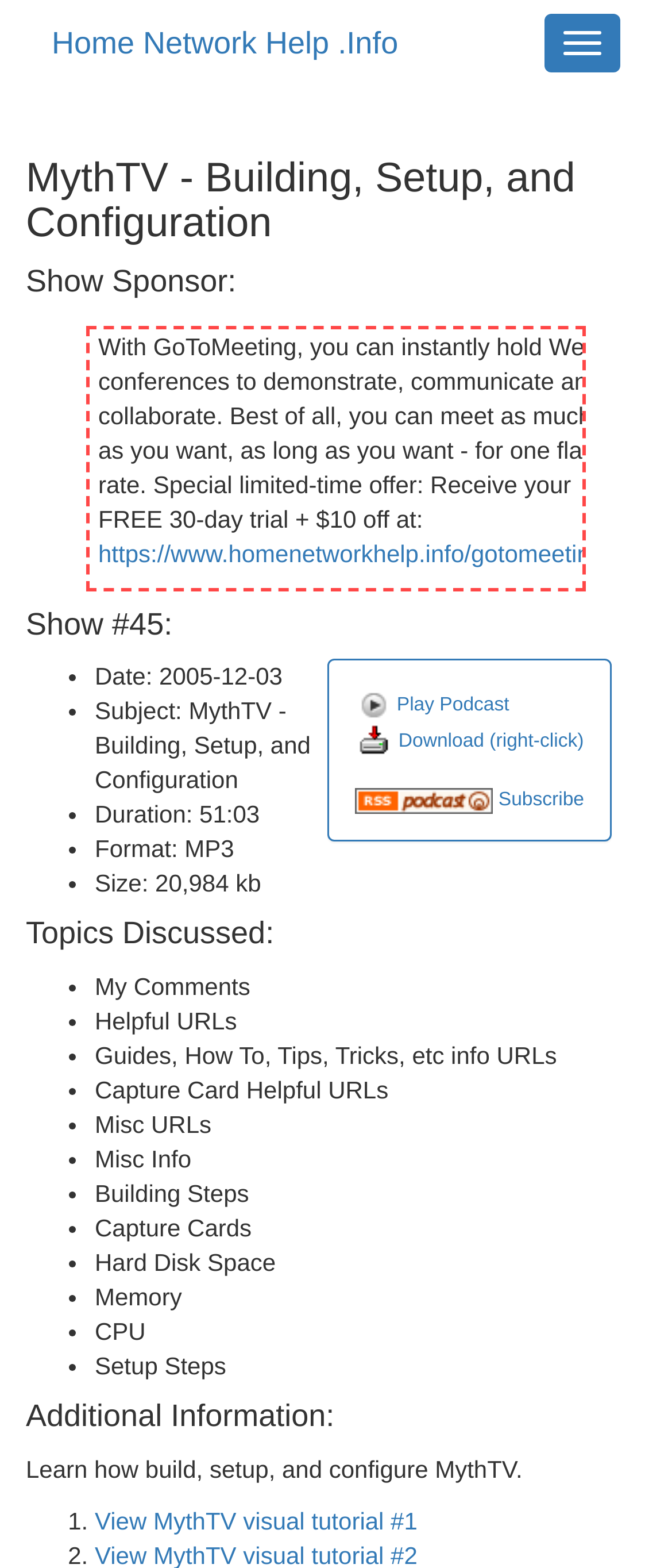What is the purpose of the webpage?
Examine the image and provide an in-depth answer to the question.

The purpose of the webpage can be determined by looking at the static text 'Learn how build, setup, and configure MythTV'.